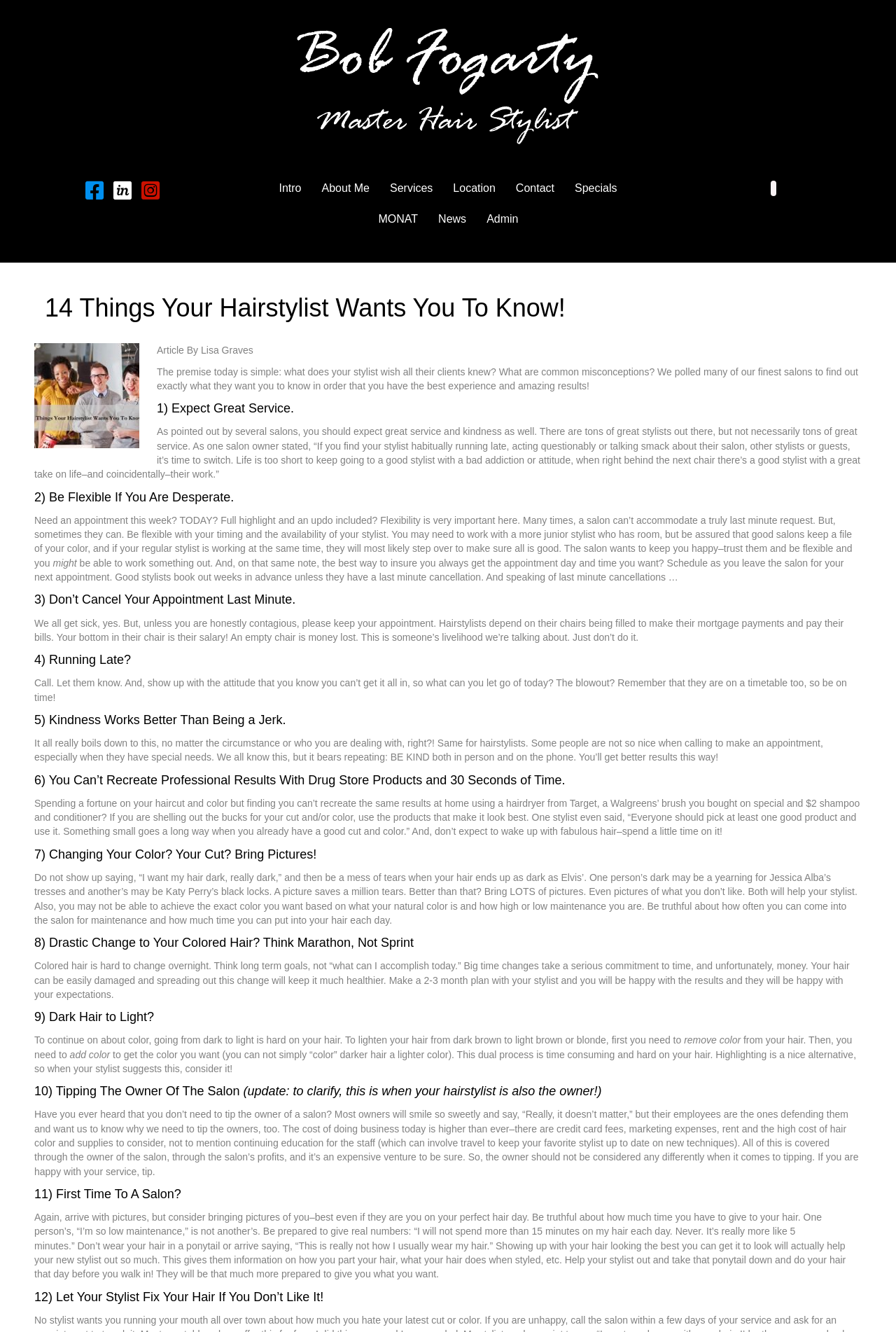Identify the bounding box coordinates of the clickable region required to complete the instruction: "Click the 'About Me' link". The coordinates should be given as four float numbers within the range of 0 and 1, i.e., [left, top, right, bottom].

[0.348, 0.13, 0.423, 0.153]